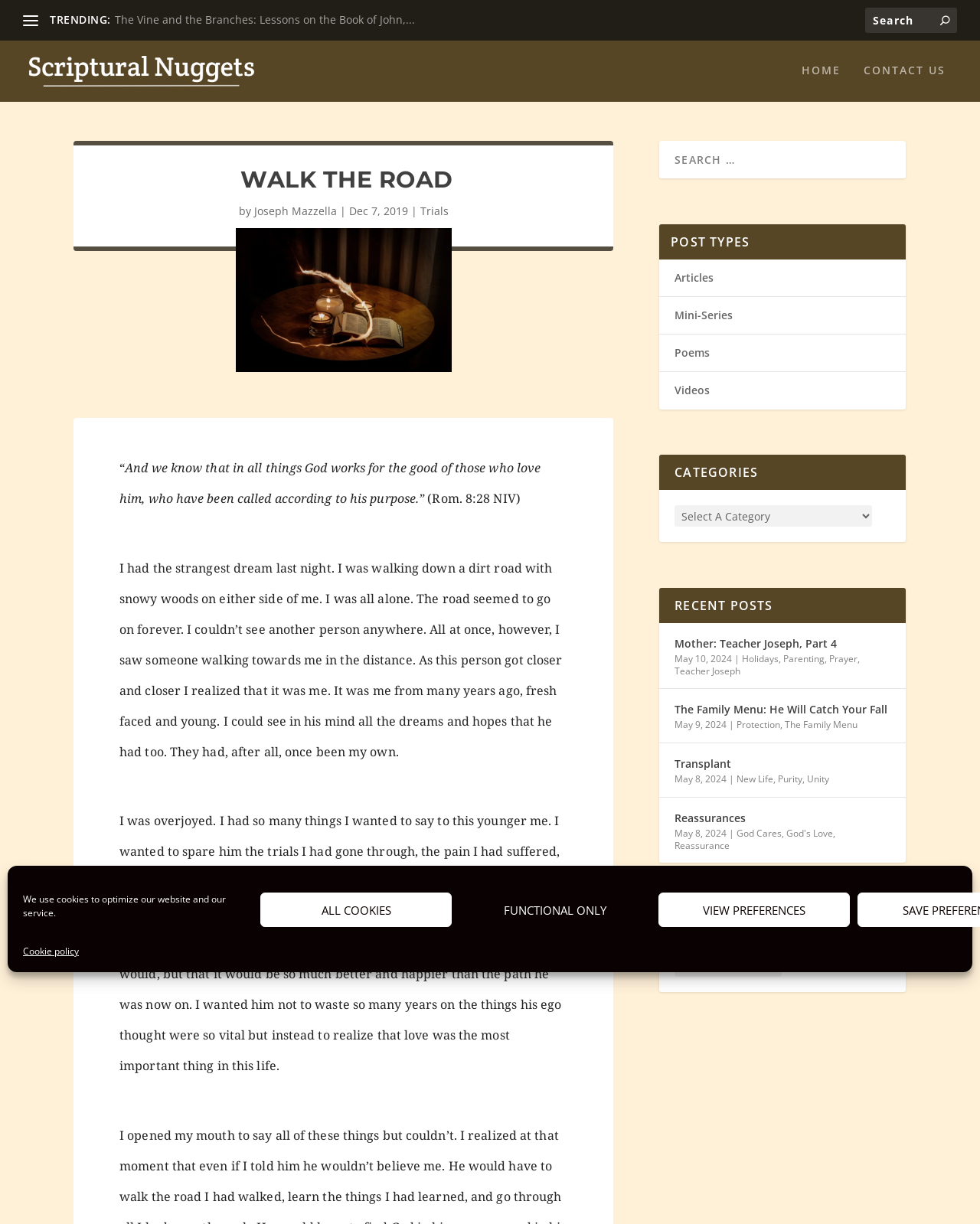Please provide a comprehensive response to the question below by analyzing the image: 
What is the title of the latest post?

I found the latest post by looking at the section that says 'RECENT POSTS' and then finding the first link, which is 'Mother: Teacher Joseph, Part 4'.